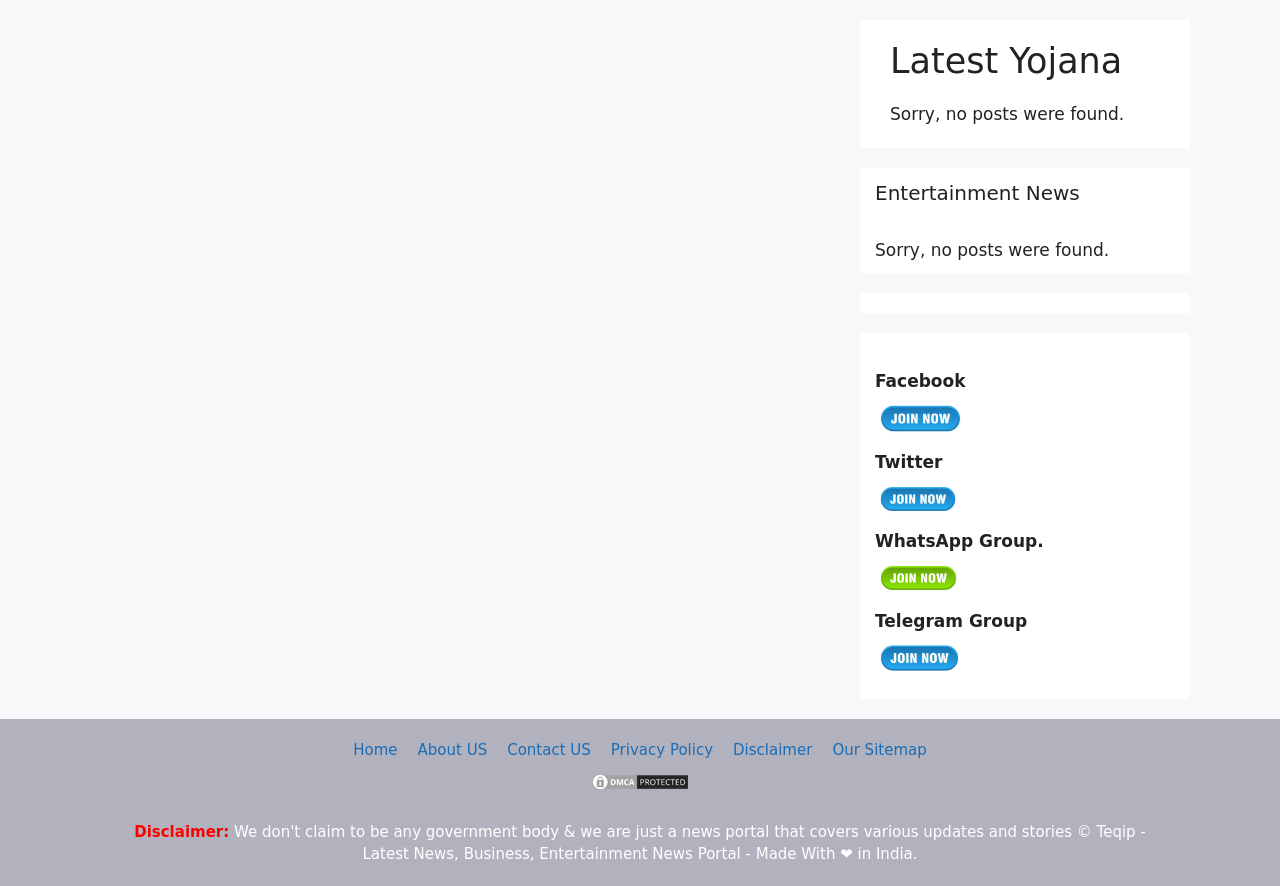Please locate the bounding box coordinates for the element that should be clicked to achieve the following instruction: "Click on the 'About US' link". Ensure the coordinates are given as four float numbers between 0 and 1, i.e., [left, top, right, bottom].

[0.326, 0.836, 0.381, 0.857]